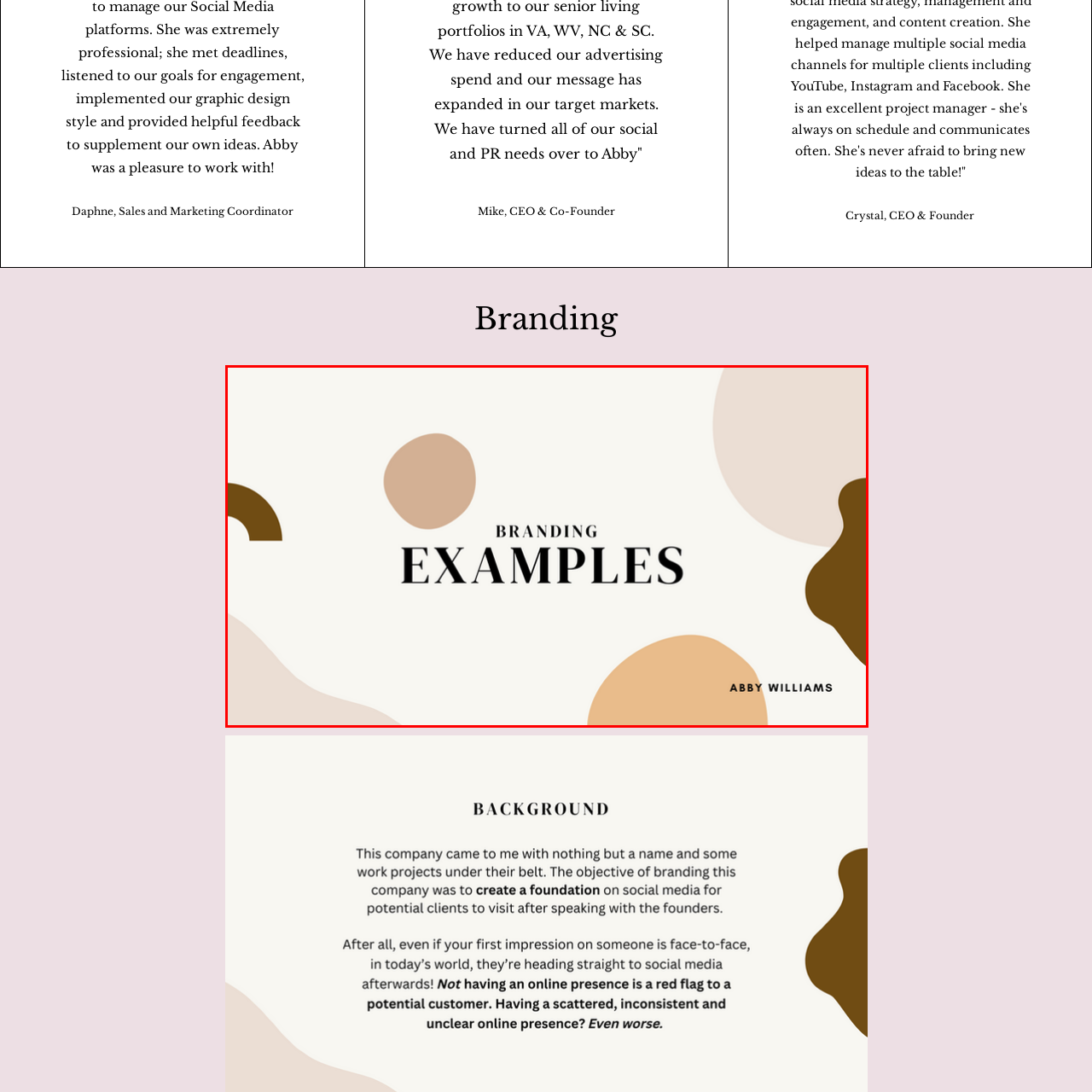Look at the image within the red outline, What is the purpose of the content? Answer with one word or phrase.

To provide branding examples